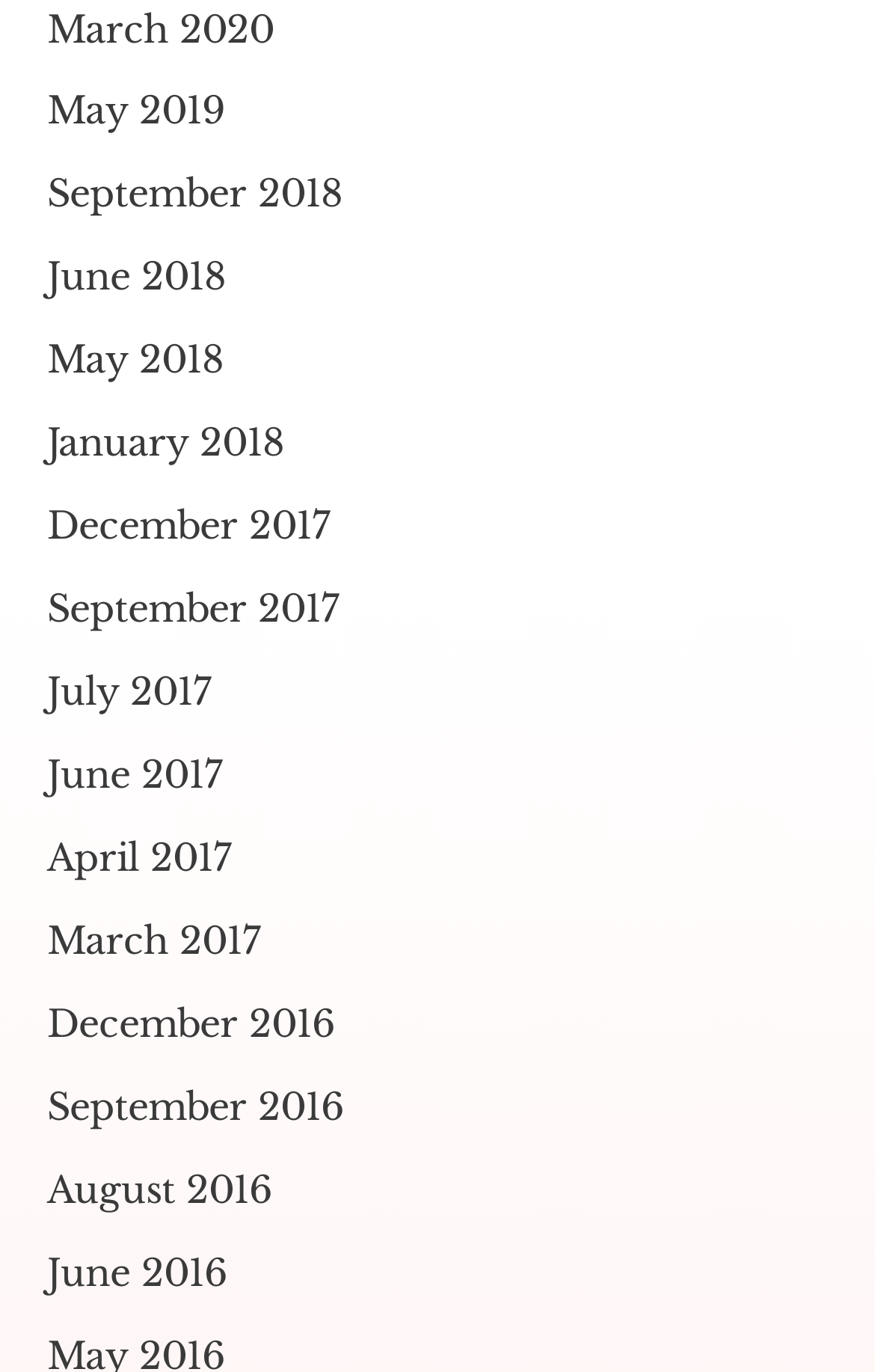What is the most recent month listed?
Based on the image, answer the question with a single word or brief phrase.

March 2020